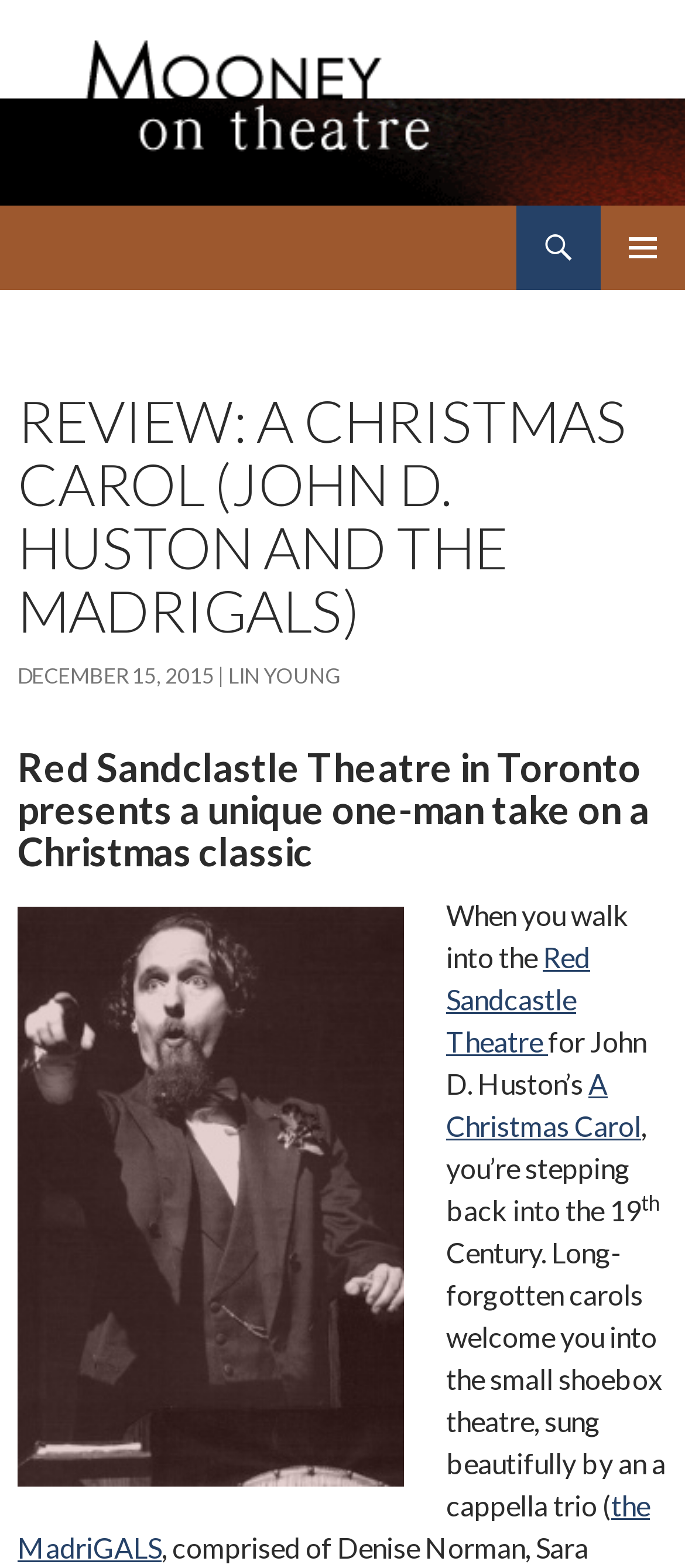What is the name of the actor playing Charles Dickens?
Based on the image, provide your answer in one word or phrase.

John D. Huston